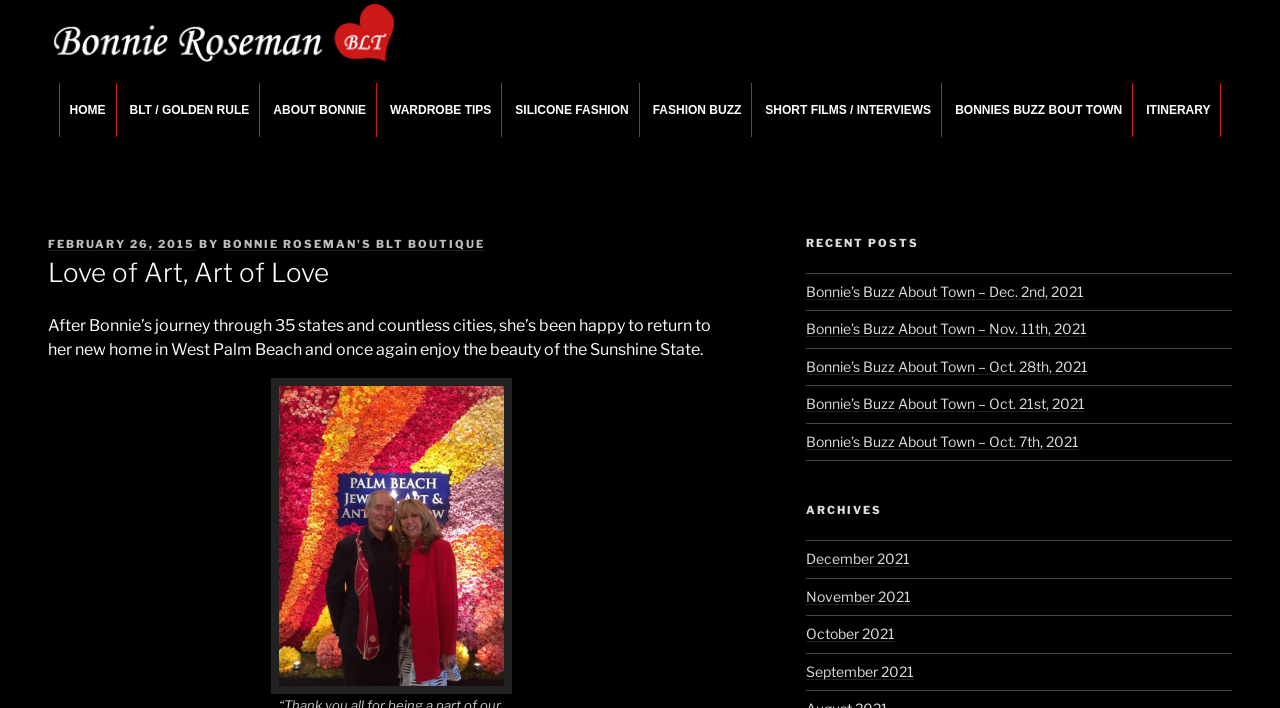Could you provide the bounding box coordinates for the portion of the screen to click to complete this instruction: "Read the latest post"?

[0.038, 0.446, 0.555, 0.507]